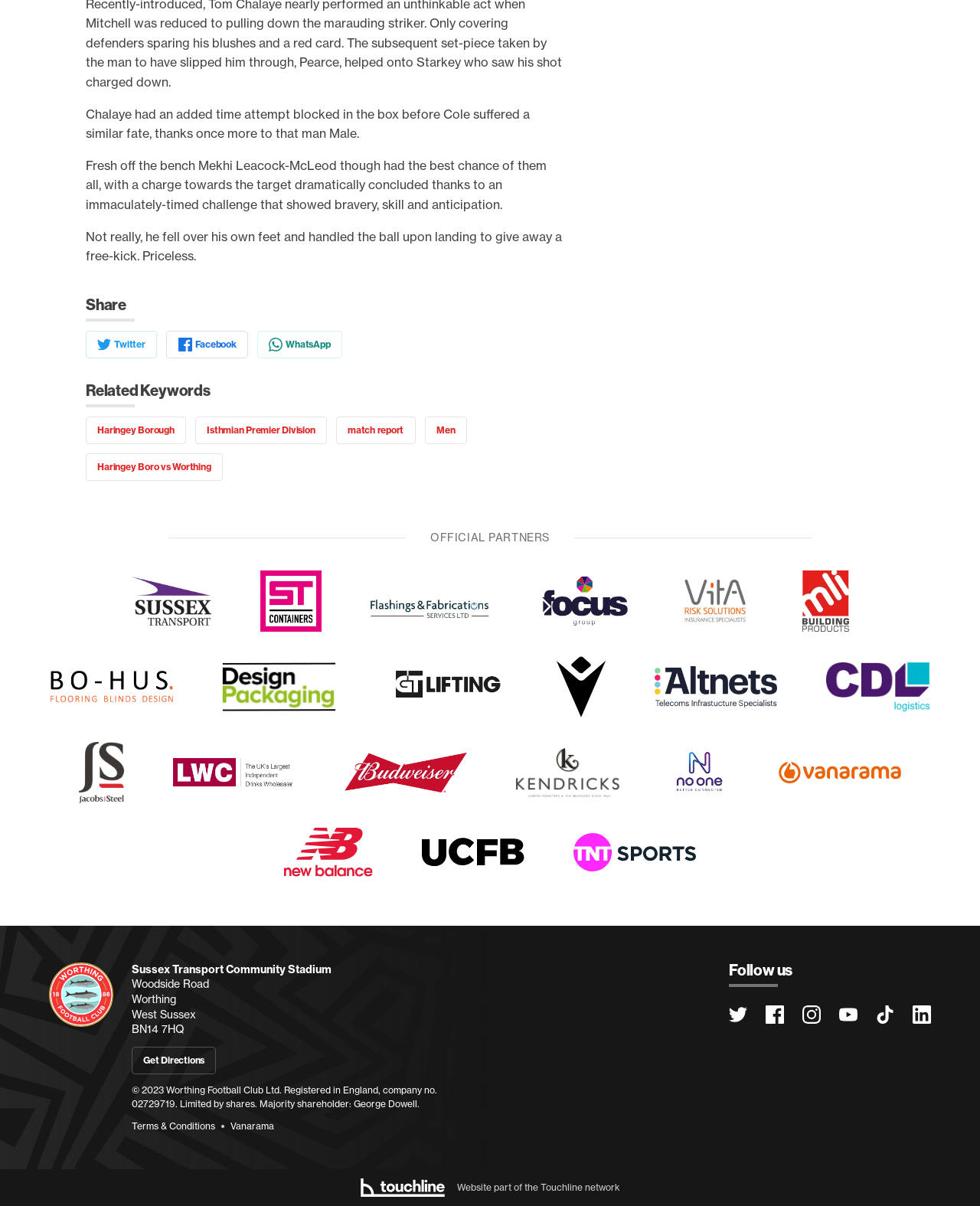How many links are there to share the content?
Please look at the screenshot and answer using one word or phrase.

3